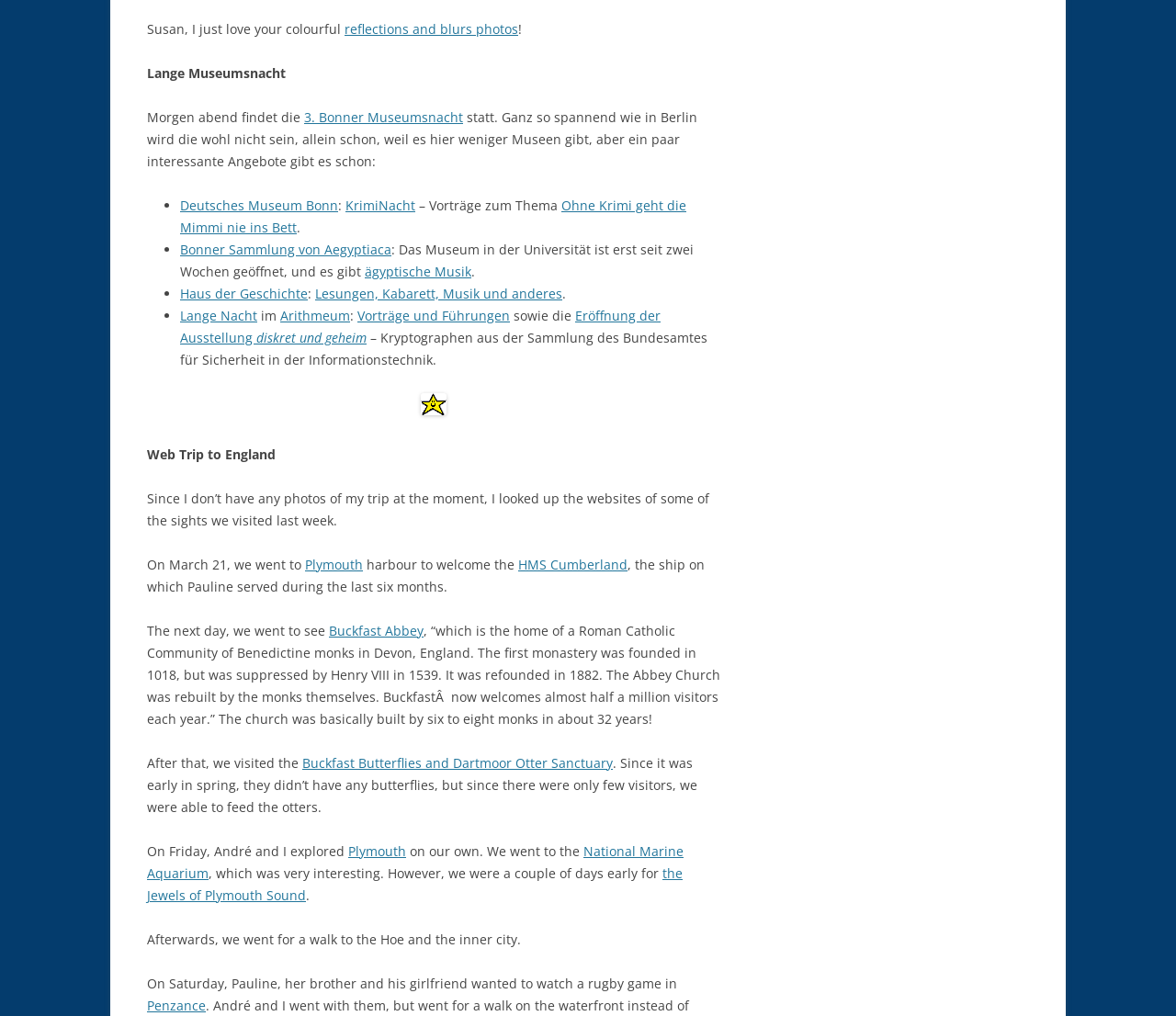What is the name of the ship mentioned in the text?
Look at the screenshot and give a one-word or phrase answer.

HMS Cumberland